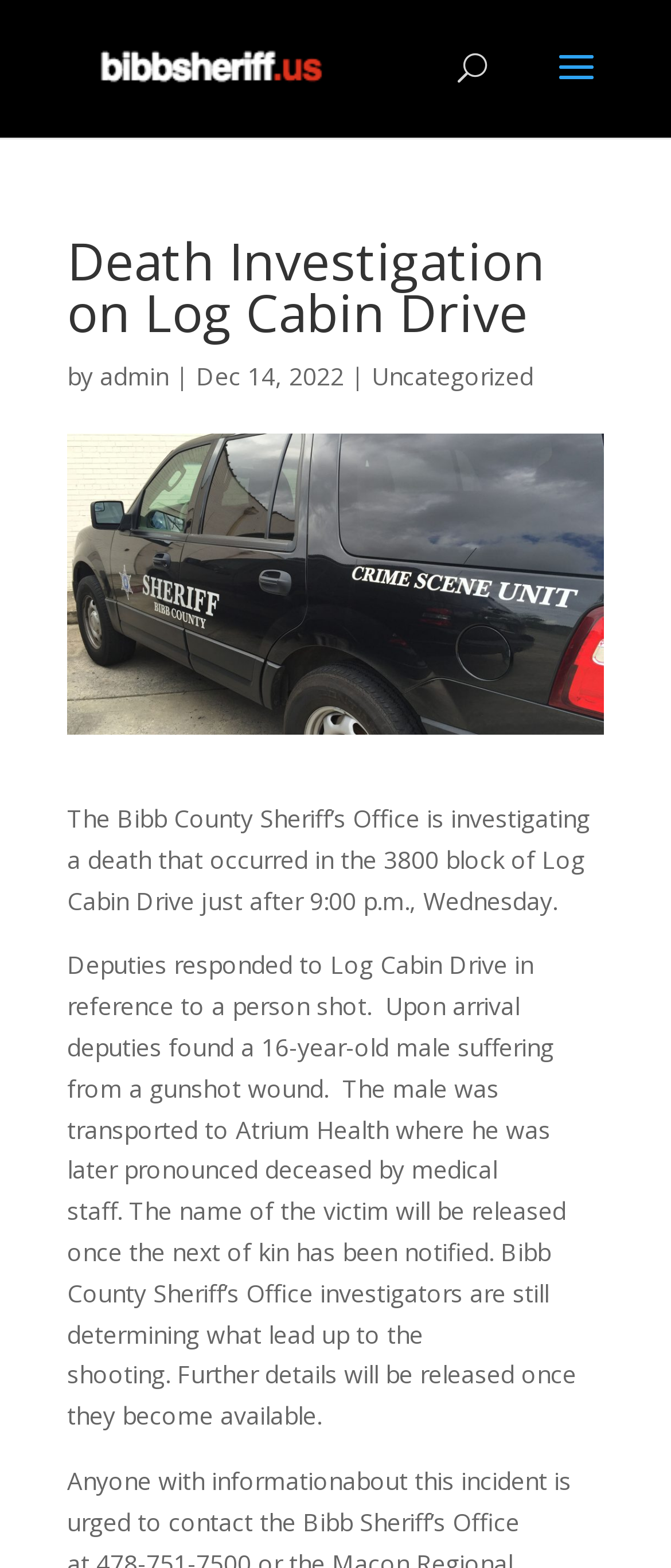Based on the element description "Monopolies", predict the bounding box coordinates of the UI element.

None